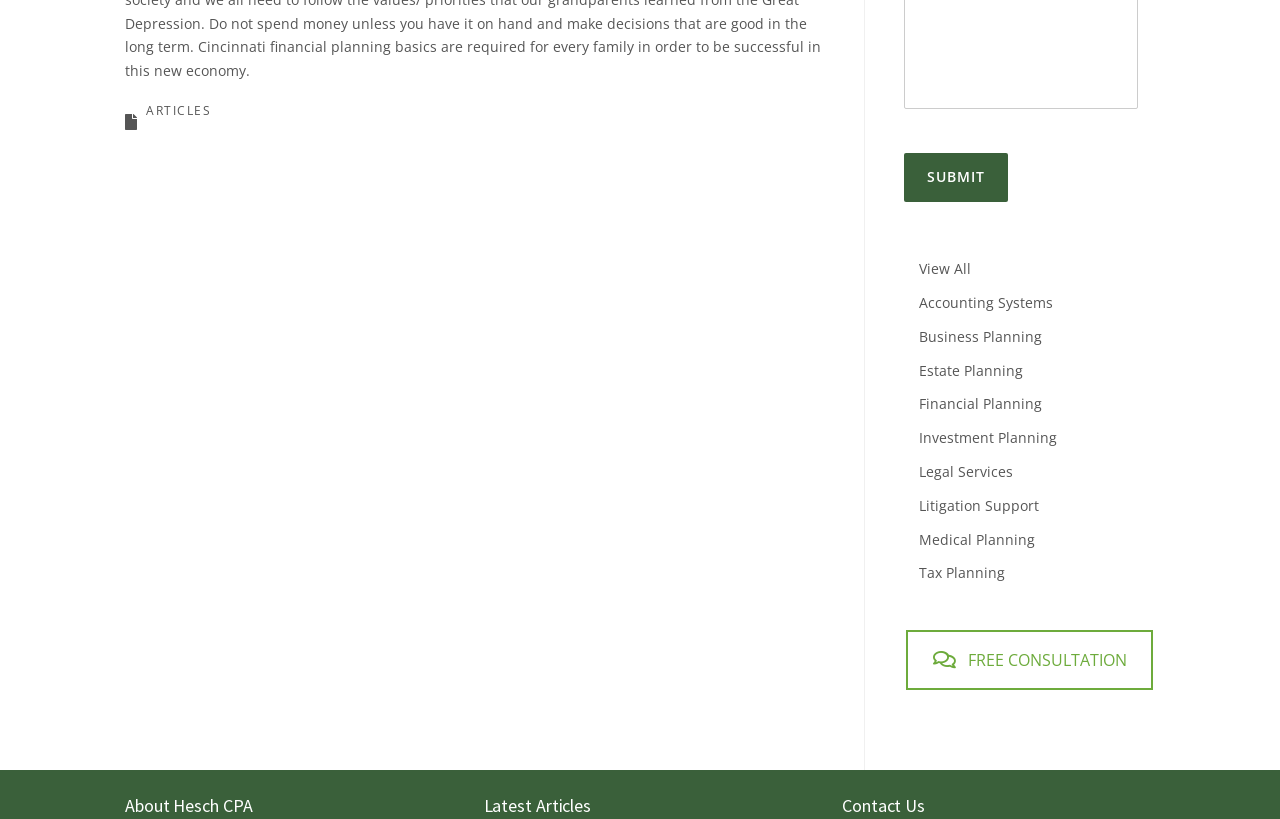Please reply to the following question with a single word or a short phrase:
What is the last link in the list of services?

Tax Planning